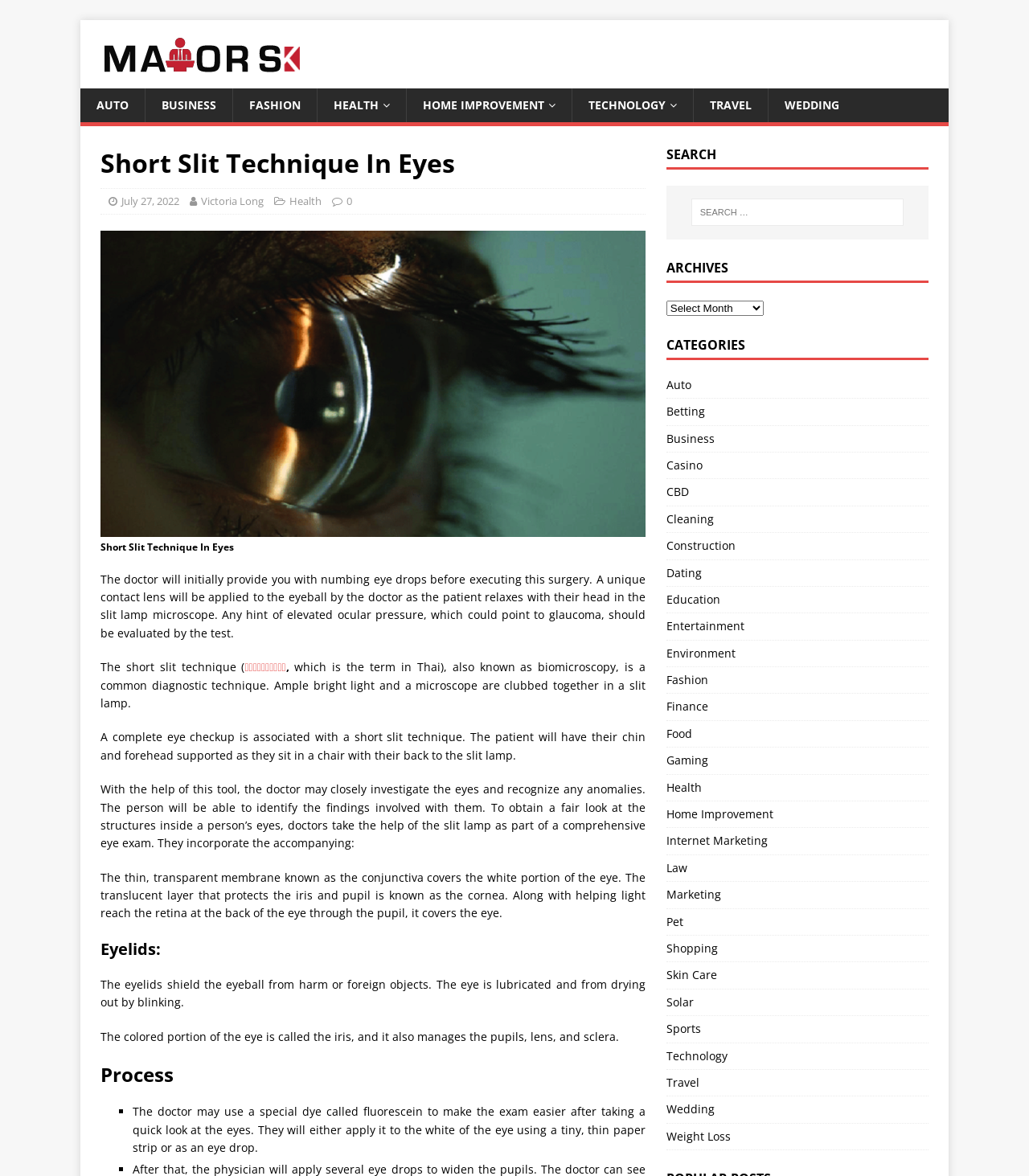Can you show the bounding box coordinates of the region to click on to complete the task described in the instruction: "Contact the organization"?

None